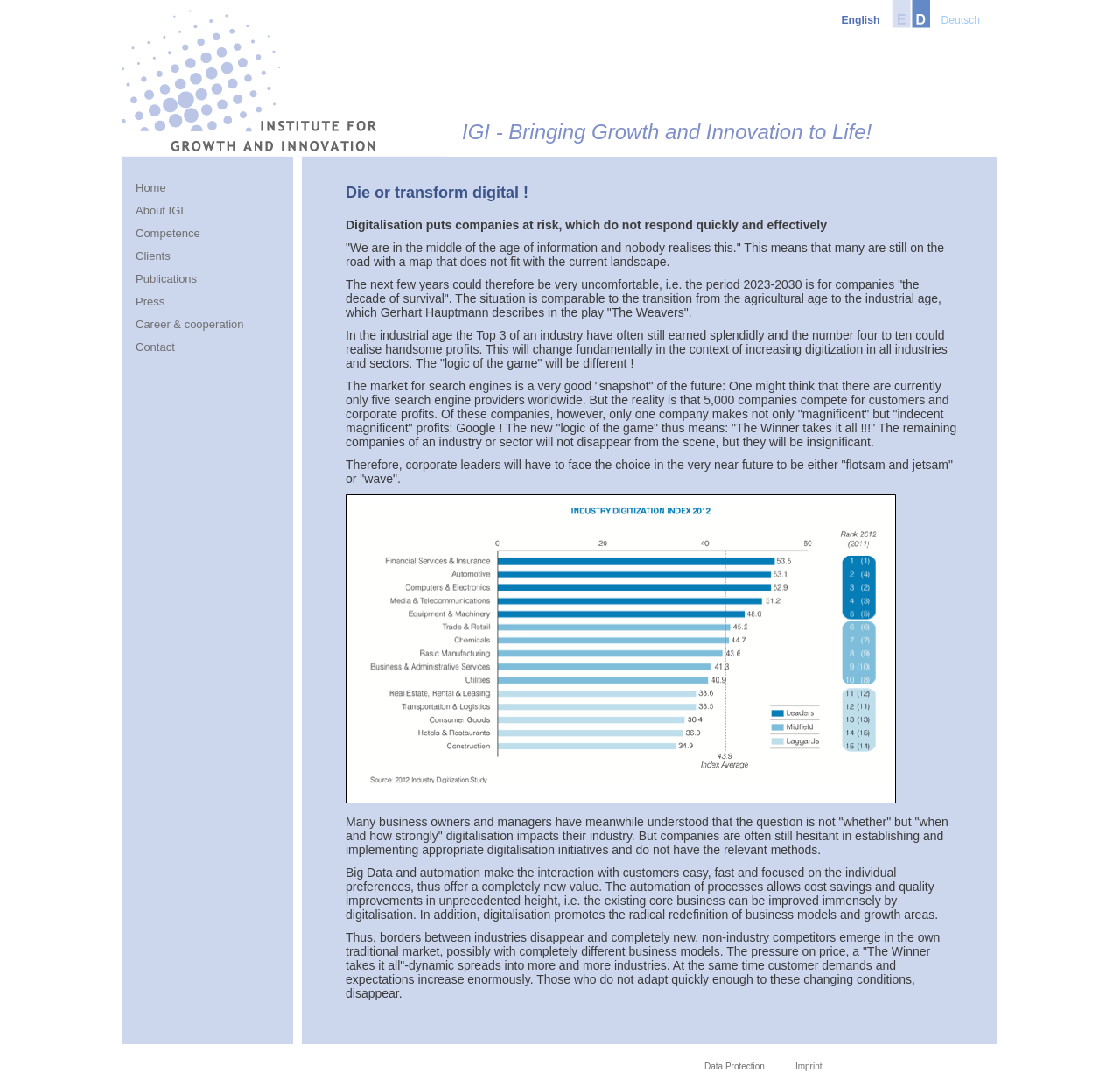Provide a brief response to the question below using a single word or phrase: 
What is the tone of the webpage content?

Warning